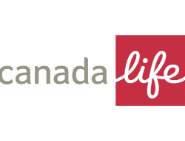Please provide a comprehensive response to the question below by analyzing the image: 
What type of services does Canada Life provide?

The image features the logo of Canada Life, which is a significant provider of insurance and financial services in Canada, as indicated by the caption, and the company's mission is to support individuals in securing their financial futures through various products and services.